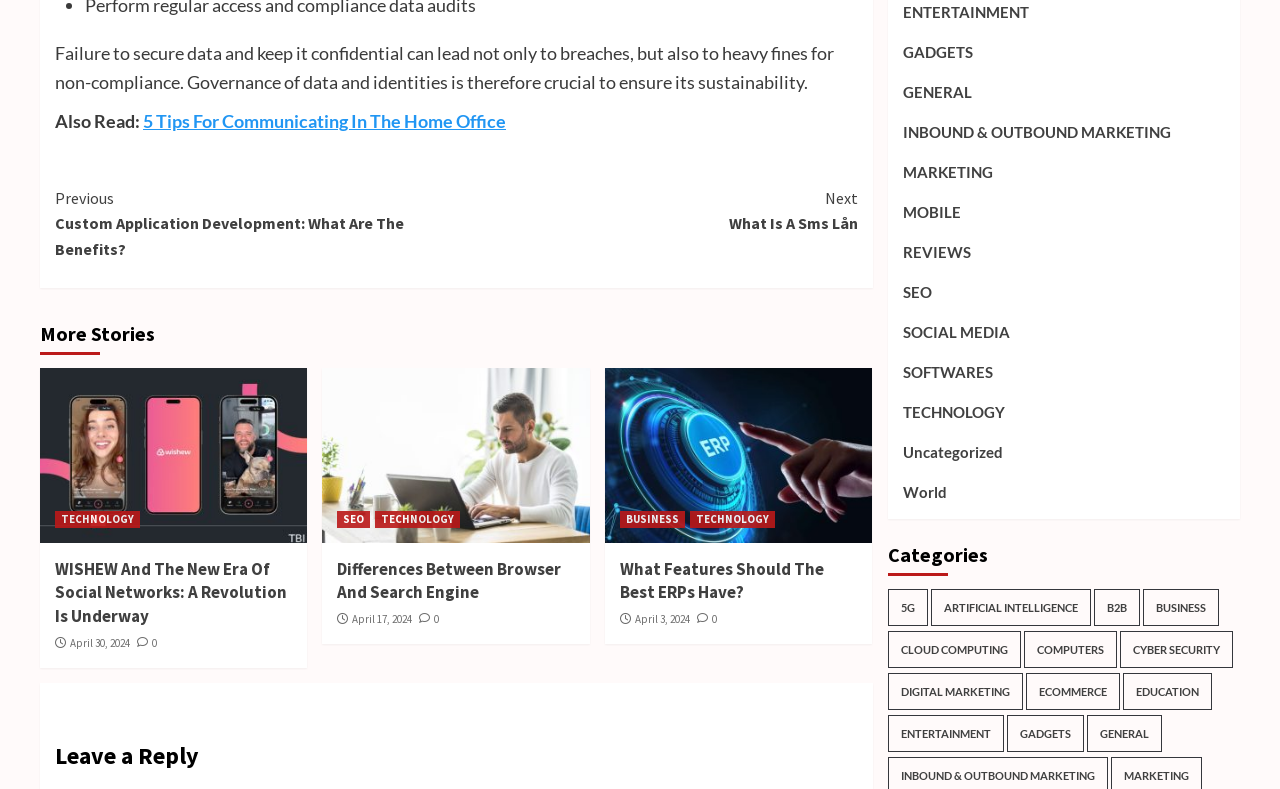Please provide the bounding box coordinates for the element that needs to be clicked to perform the following instruction: "Go to 'GADGETS' section". The coordinates should be given as four float numbers between 0 and 1, i.e., [left, top, right, bottom].

[0.705, 0.05, 0.76, 0.1]